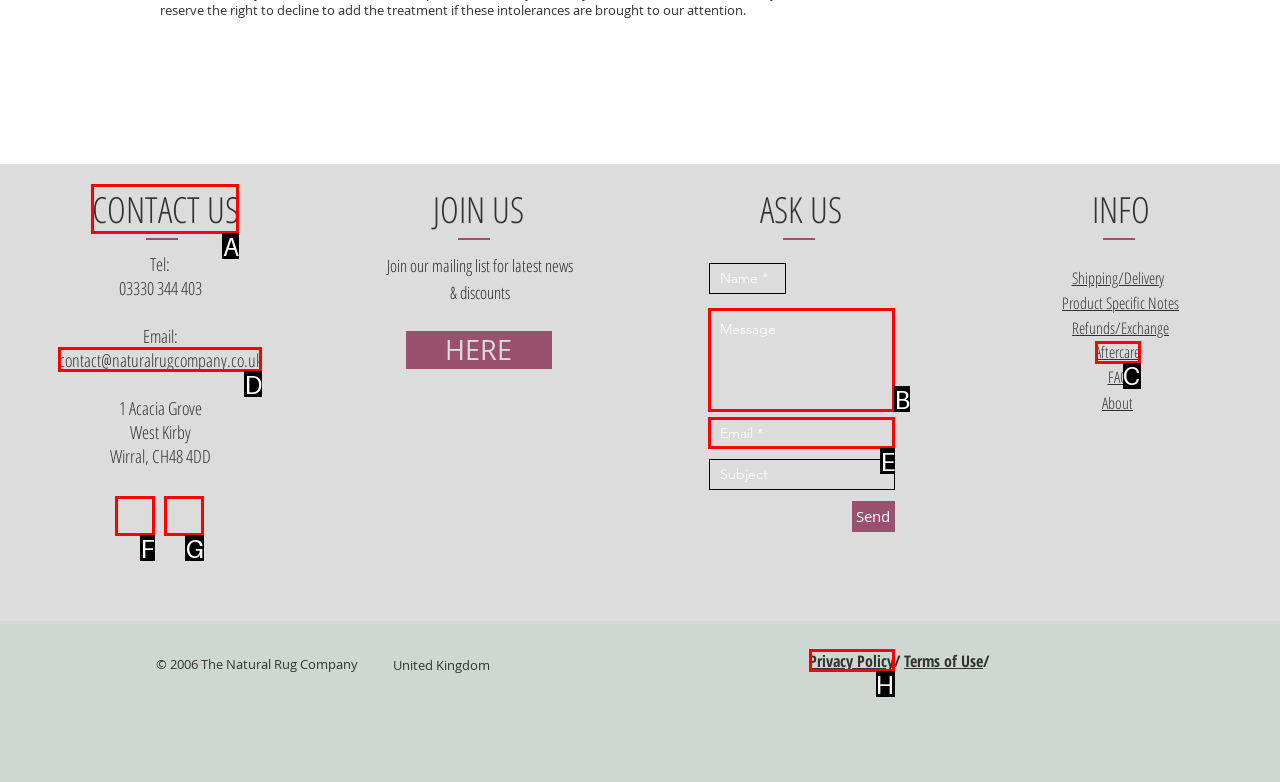Based on the element description: aria-label="Twitter - Black Circle", choose the HTML element that matches best. Provide the letter of your selected option.

F